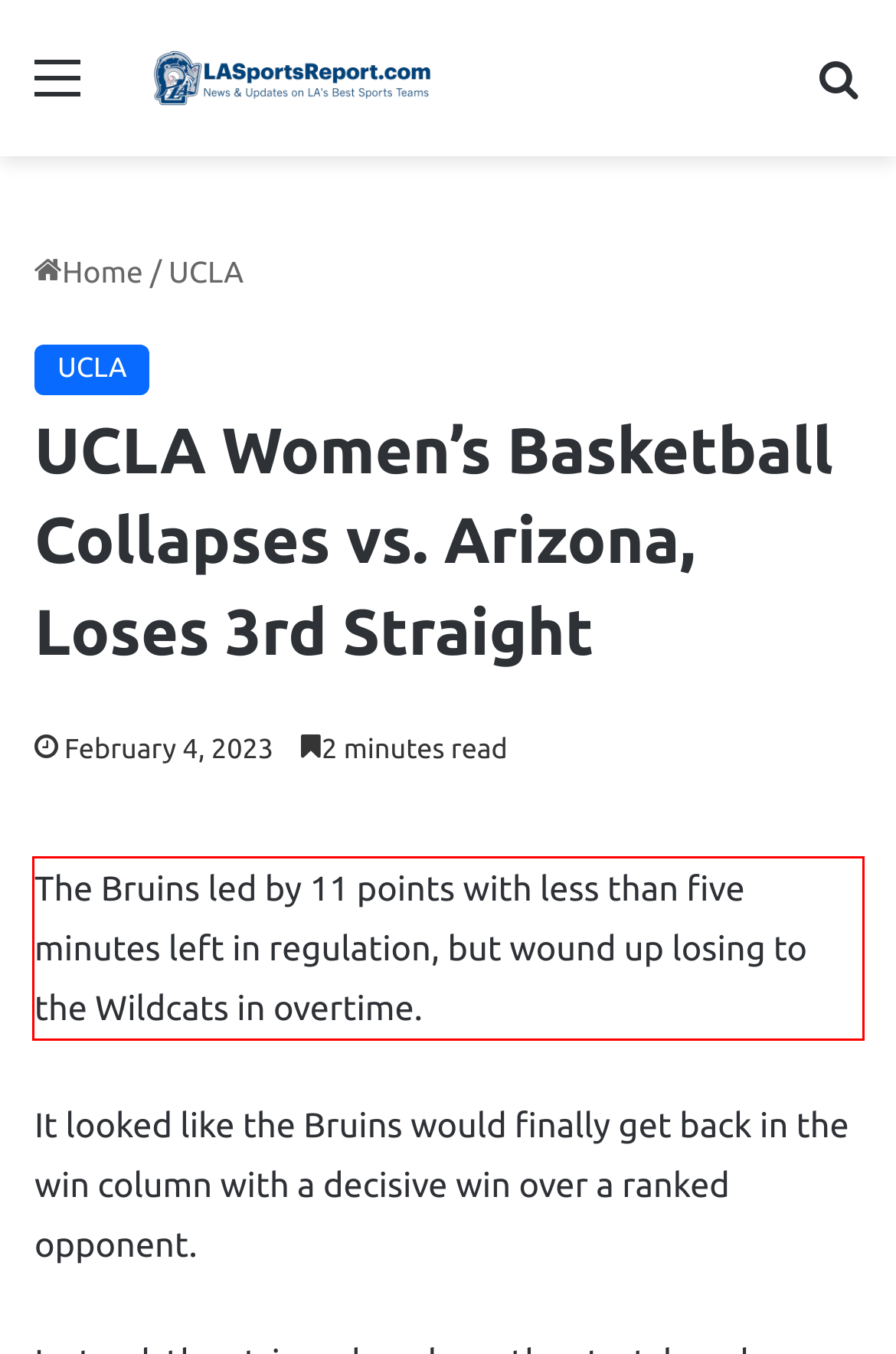Within the screenshot of a webpage, identify the red bounding box and perform OCR to capture the text content it contains.

The Bruins led by 11 points with less than five minutes left in regulation, but wound up losing to the Wildcats in overtime.